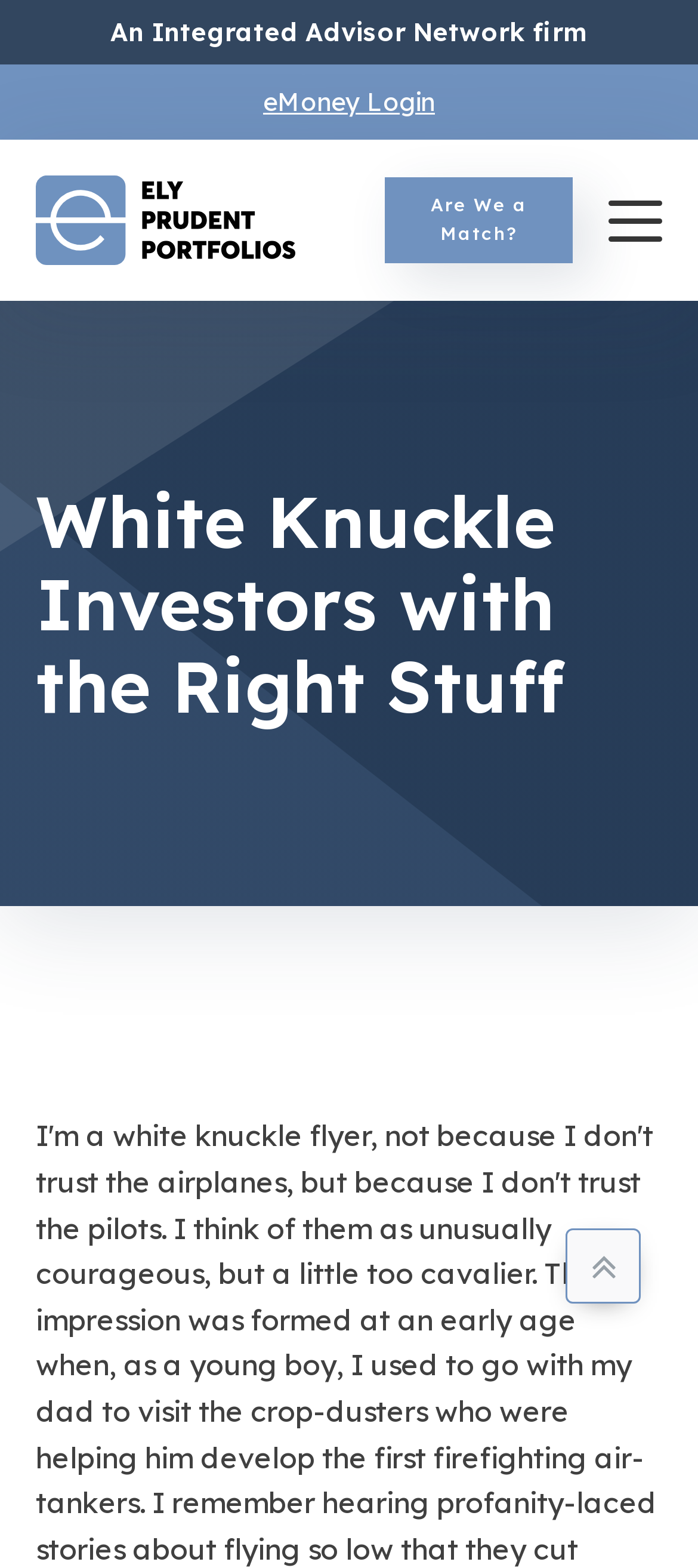What is the type of firm mentioned?
Using the information from the image, give a concise answer in one word or a short phrase.

Integrated Advisor Network